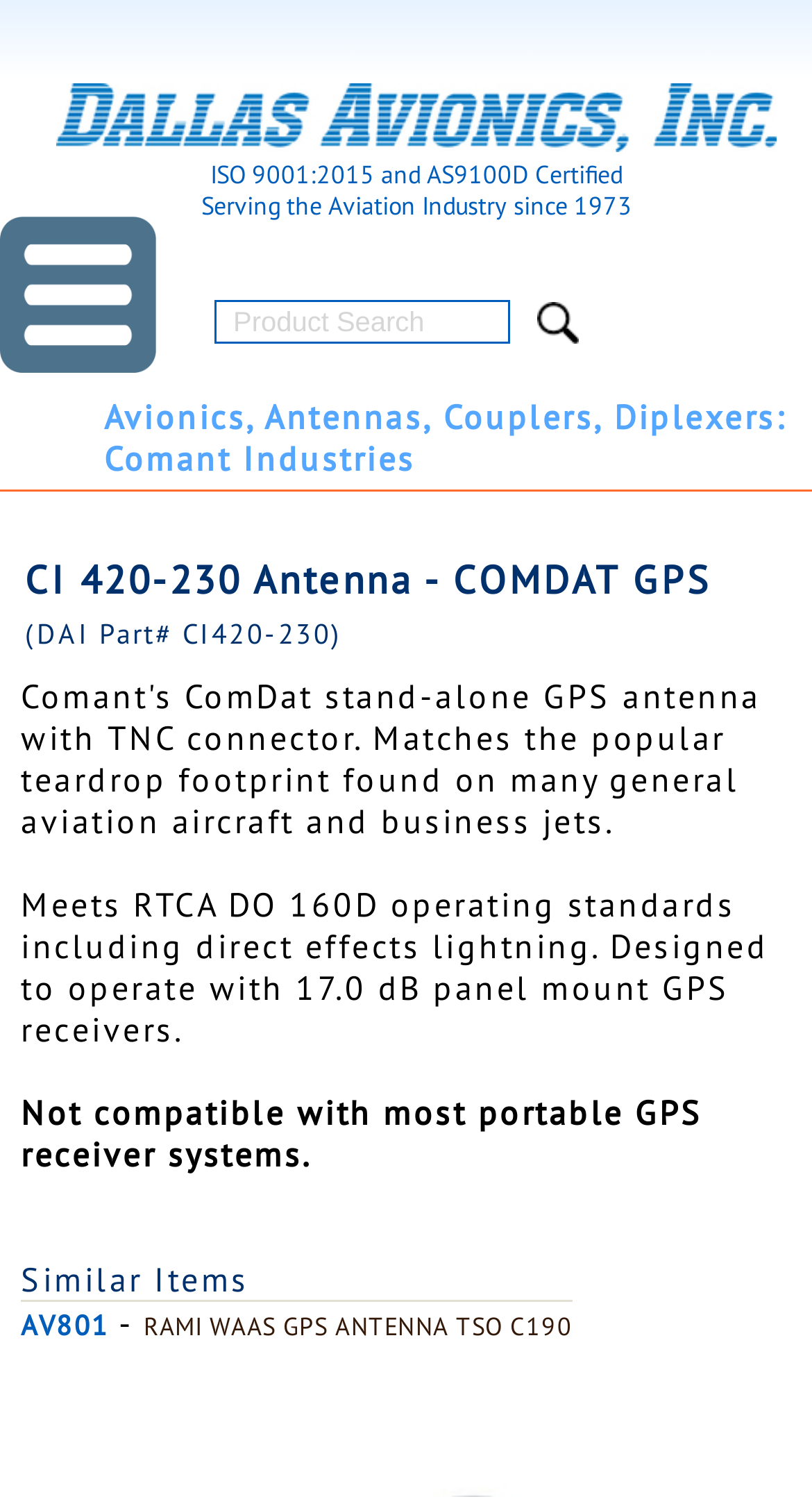What is the industry served by Dallas Avionics?
From the image, respond using a single word or phrase.

Aviation